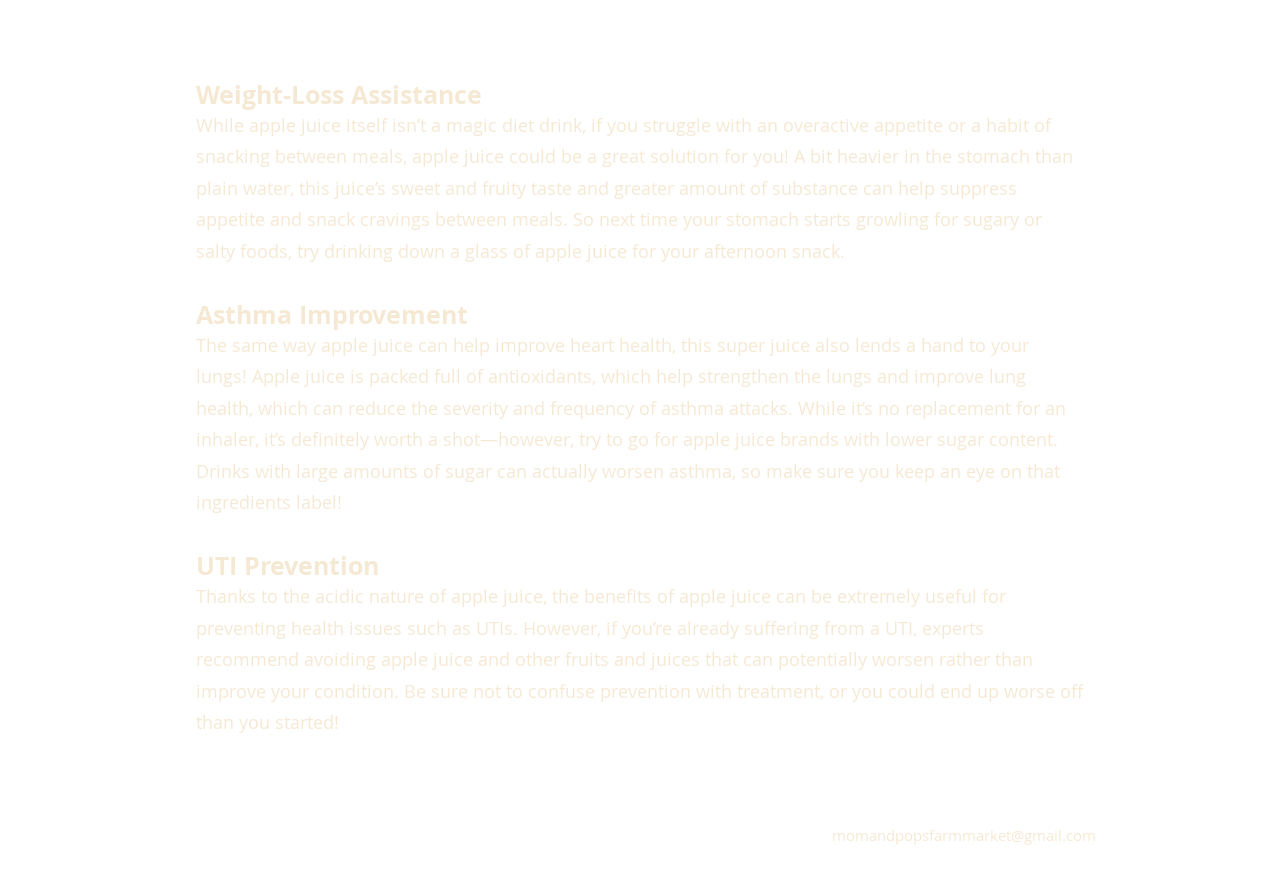Identify the coordinates of the bounding box for the element described below: "momandpopsfarmmarket@gmail.com". Return the coordinates as four float numbers between 0 and 1: [left, top, right, bottom].

[0.623, 0.91, 0.882, 0.955]